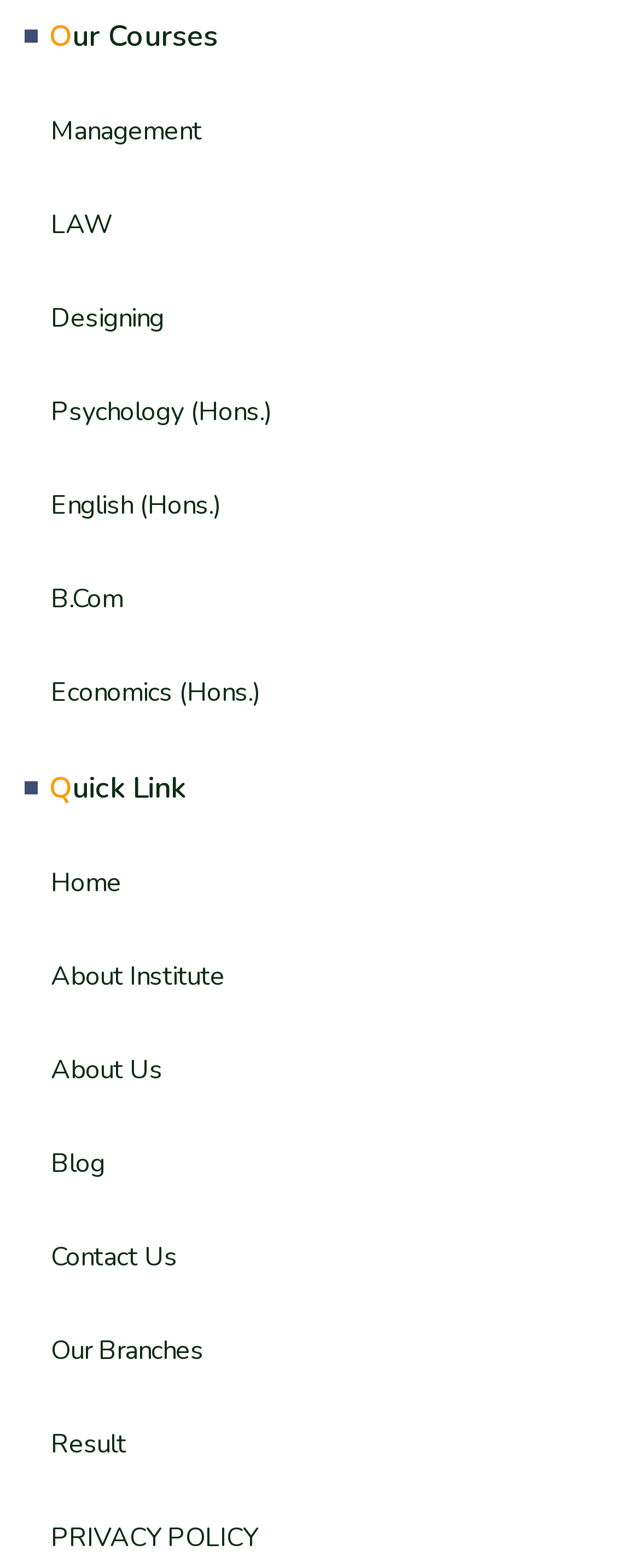Please identify the bounding box coordinates of the area that needs to be clicked to fulfill the following instruction: "Visit Blog."

[0.038, 0.72, 0.962, 0.764]